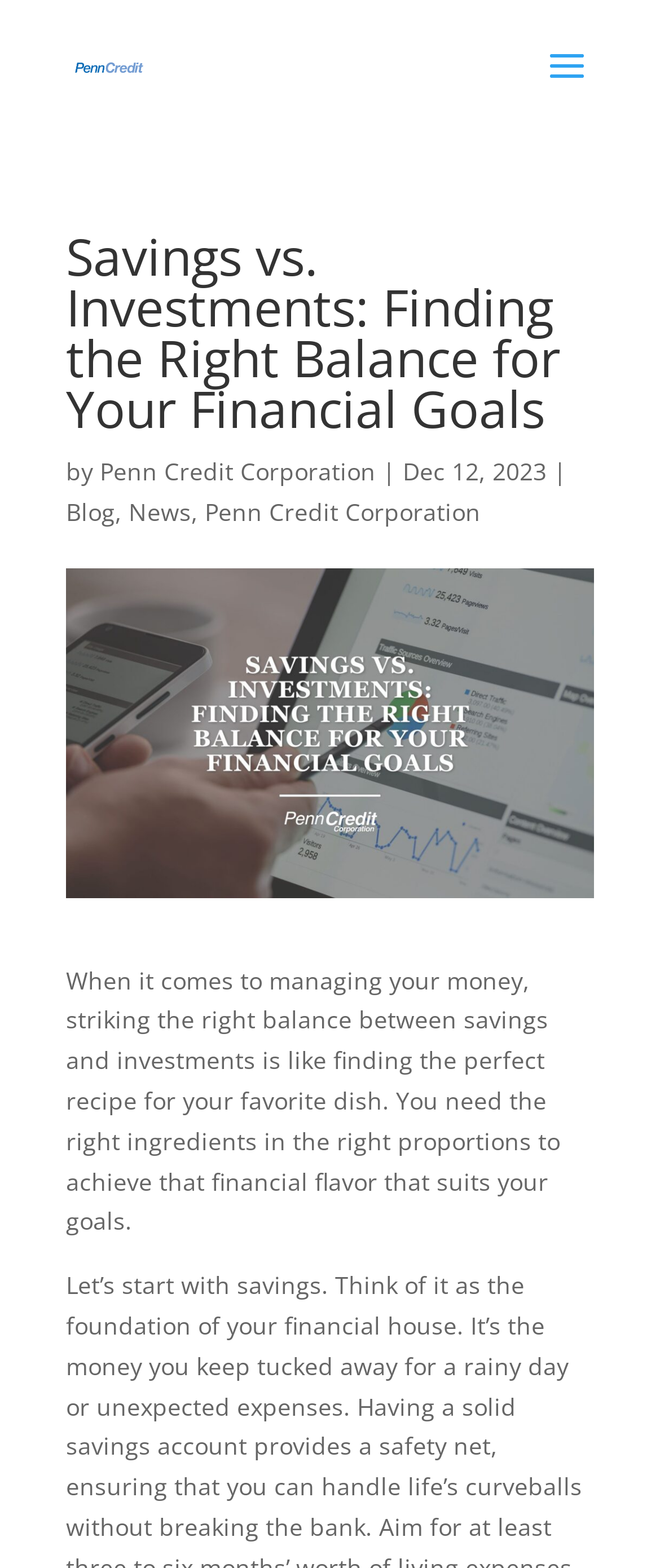How many links are there in the top navigation bar?
Using the information presented in the image, please offer a detailed response to the question.

I found the number of links in the top navigation bar by looking at the links 'Blog', 'News', and 'Penn Credit Corporation' which are located below the search bar and above the article title.